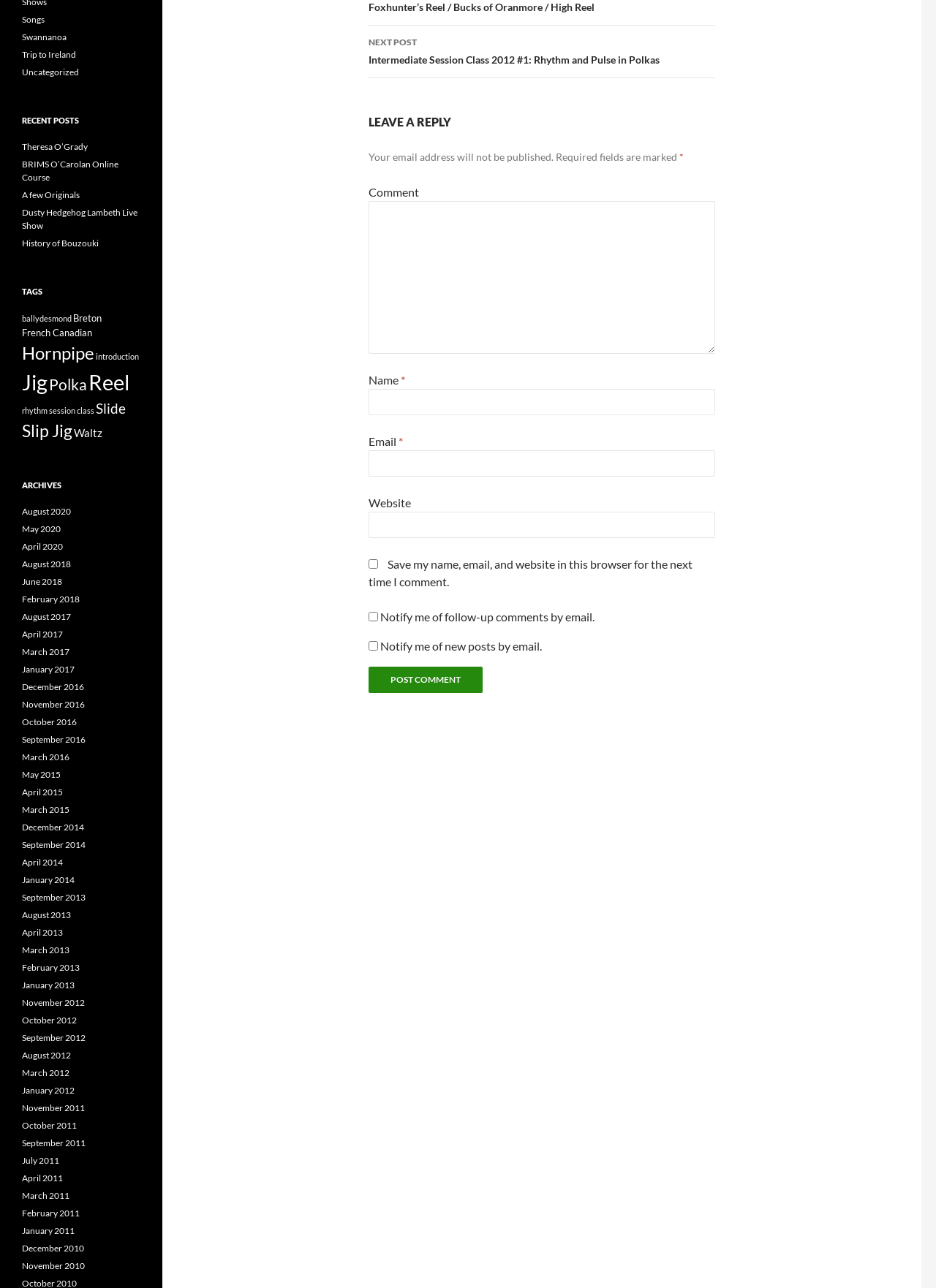Please specify the bounding box coordinates of the clickable region to carry out the following instruction: "Visit the next post". The coordinates should be four float numbers between 0 and 1, in the format [left, top, right, bottom].

[0.394, 0.02, 0.764, 0.061]